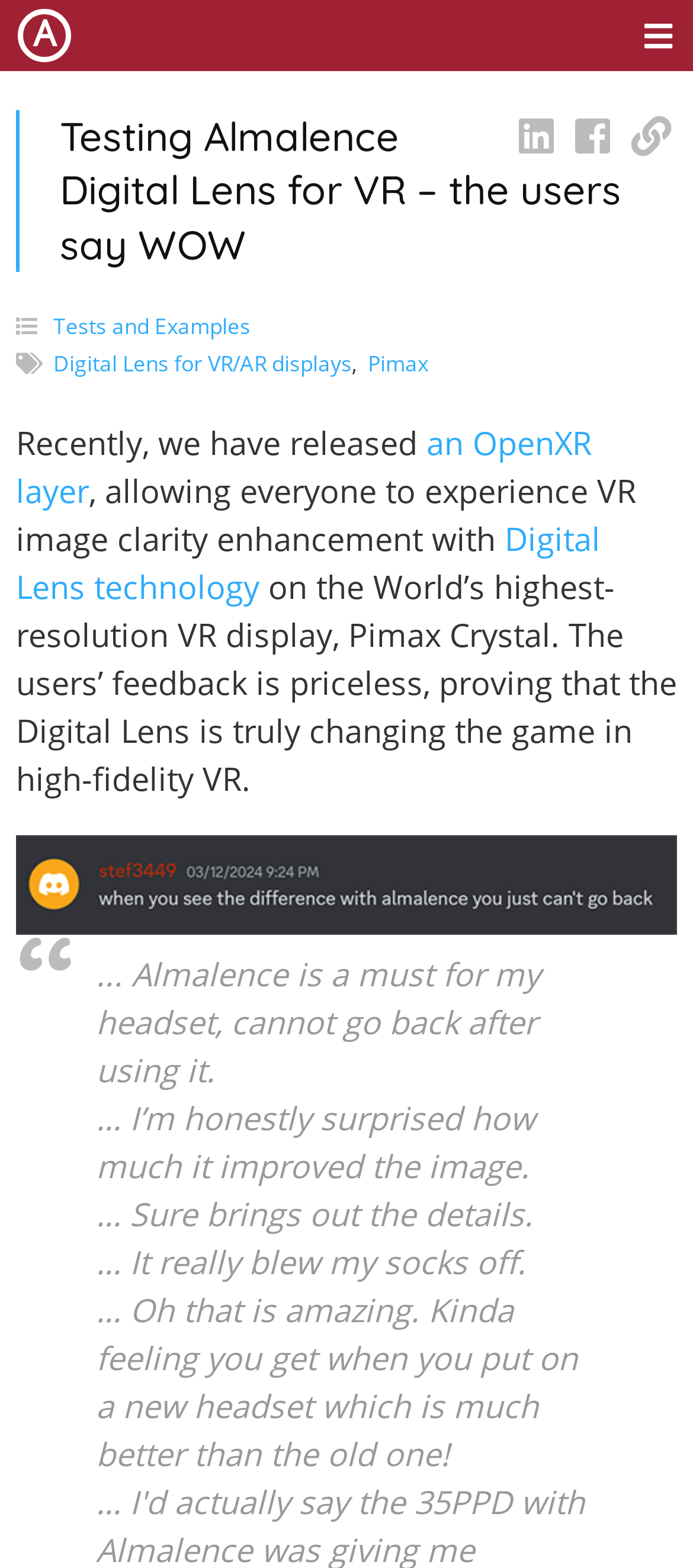Determine the coordinates of the bounding box that should be clicked to complete the instruction: "Click on the share icon". The coordinates should be represented by four float numbers between 0 and 1: [left, top, right, bottom].

[0.923, 0.006, 0.977, 0.036]